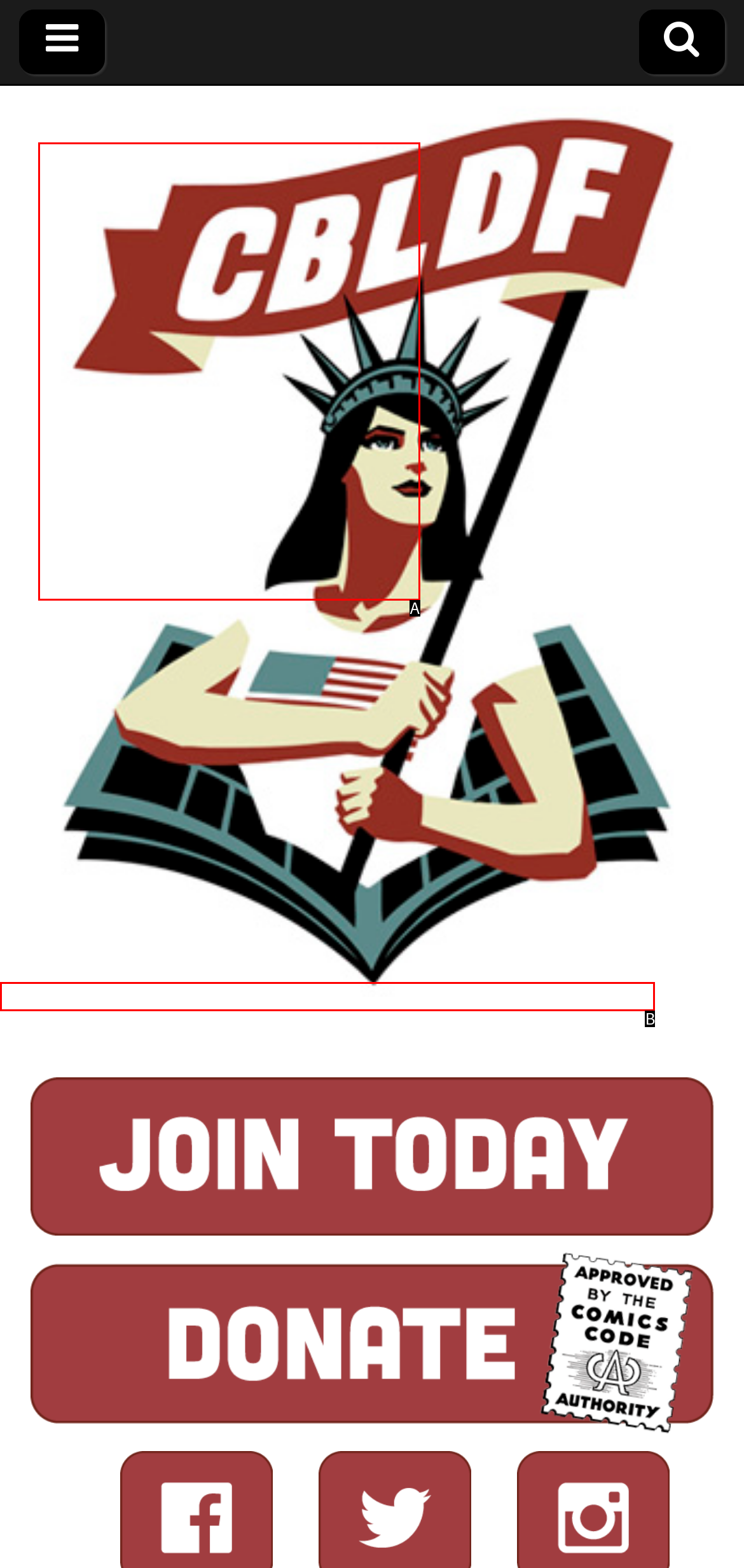Based on the element description: Comic Book Legal Defense Fund, choose the best matching option. Provide the letter of the option directly.

A